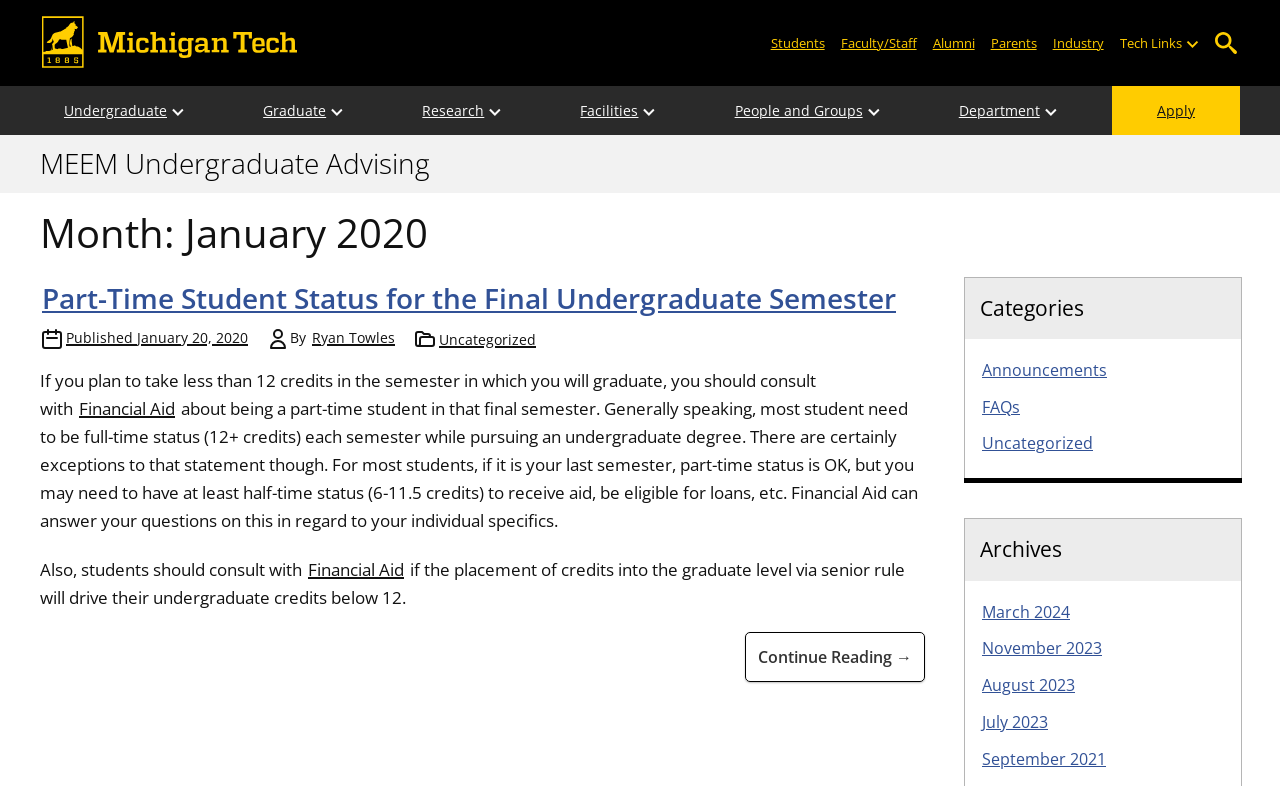Using the format (top-left x, top-left y, bottom-right x, bottom-right y), and given the element description, identify the bounding box coordinates within the screenshot: parent_node: Tech Links aria-label="Open sub-menu"

[0.923, 0.026, 0.939, 0.083]